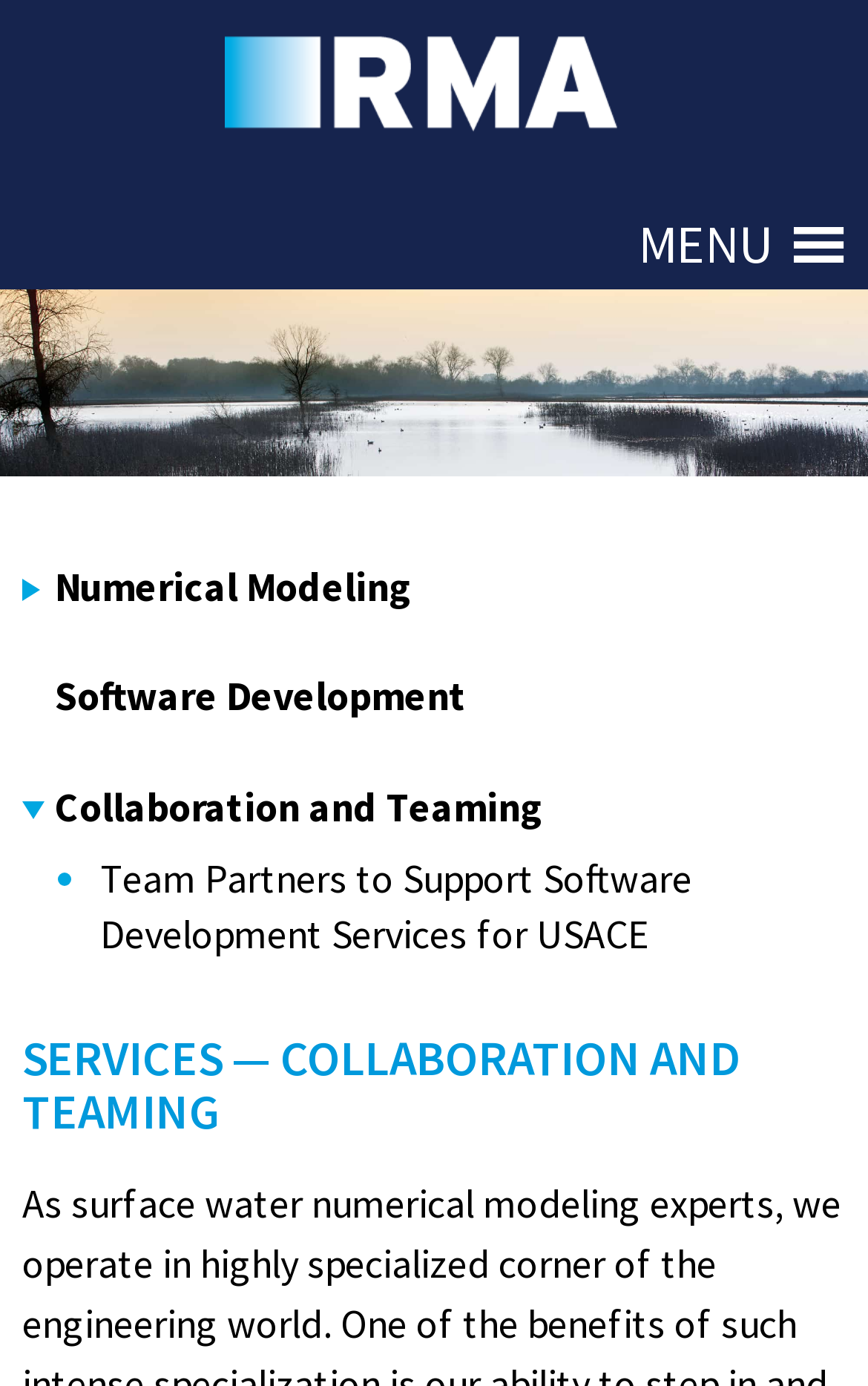Please indicate the bounding box coordinates for the clickable area to complete the following task: "go to home". The coordinates should be specified as four float numbers between 0 and 1, i.e., [left, top, right, bottom].

[0.259, 0.0, 0.741, 0.112]